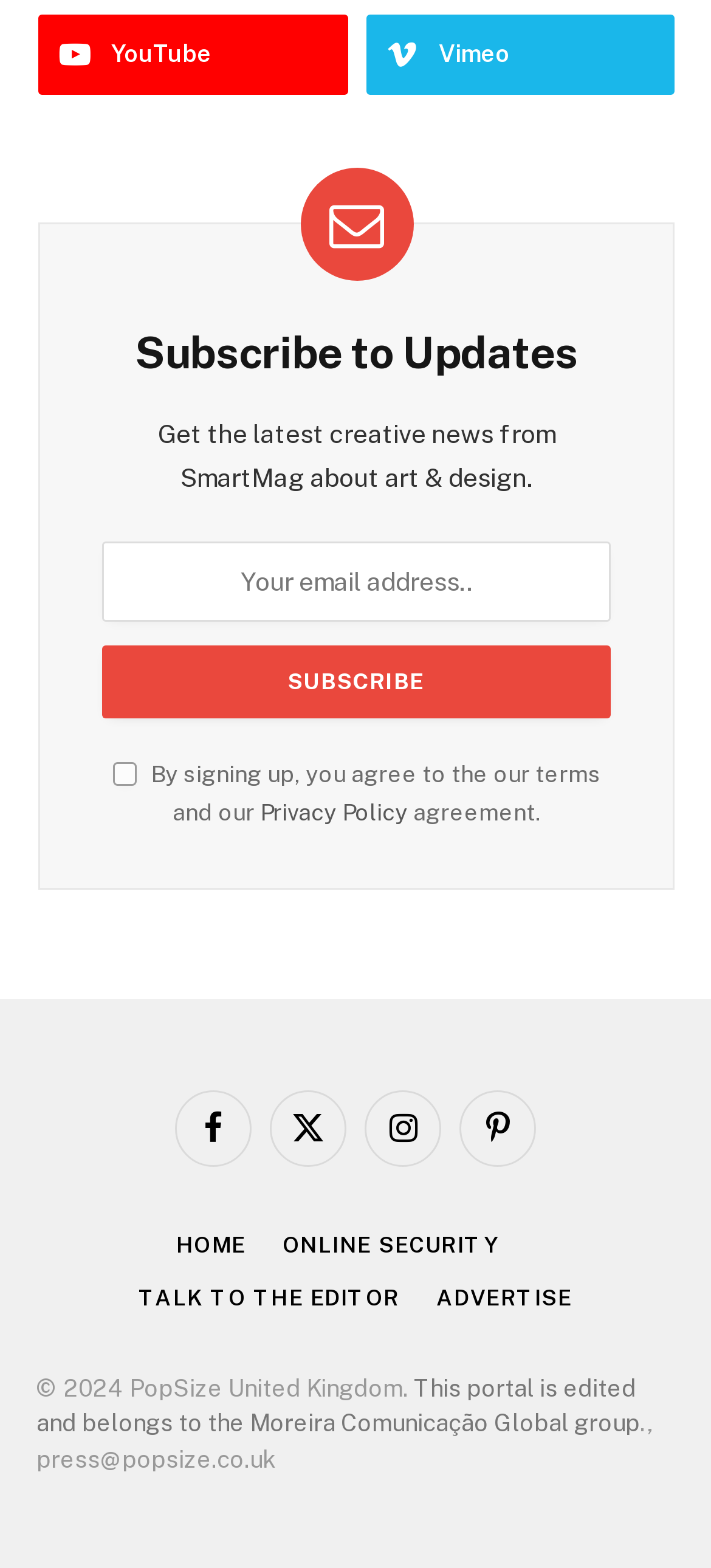Using the image as a reference, answer the following question in as much detail as possible:
How many social media links are available?

I counted the social media links available on the webpage, which are YouTube, Vimeo, Facebook, Twitter, and Instagram, totaling 5 links.